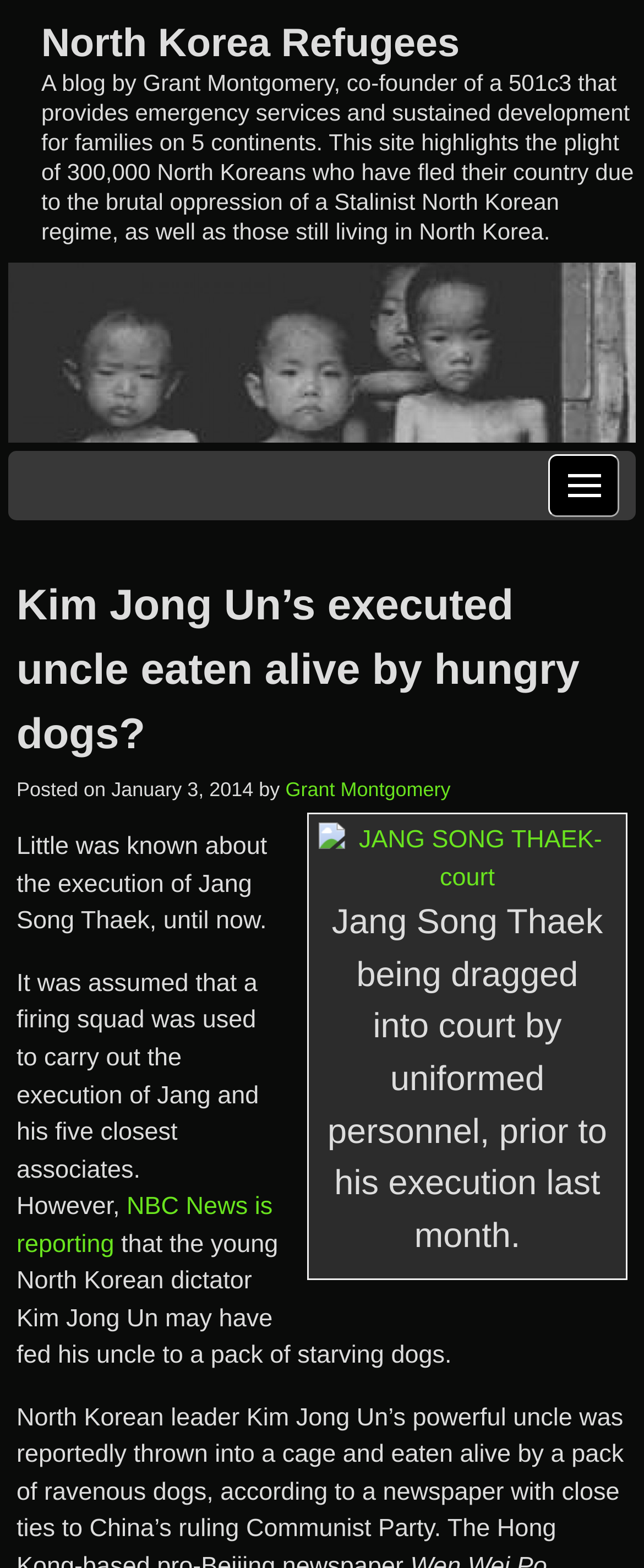Given the element description Grant Montgomery, predict the bounding box coordinates for the UI element in the webpage screenshot. The format should be (top-left x, top-left y, bottom-right x, bottom-right y), and the values should be between 0 and 1.

[0.443, 0.497, 0.7, 0.511]